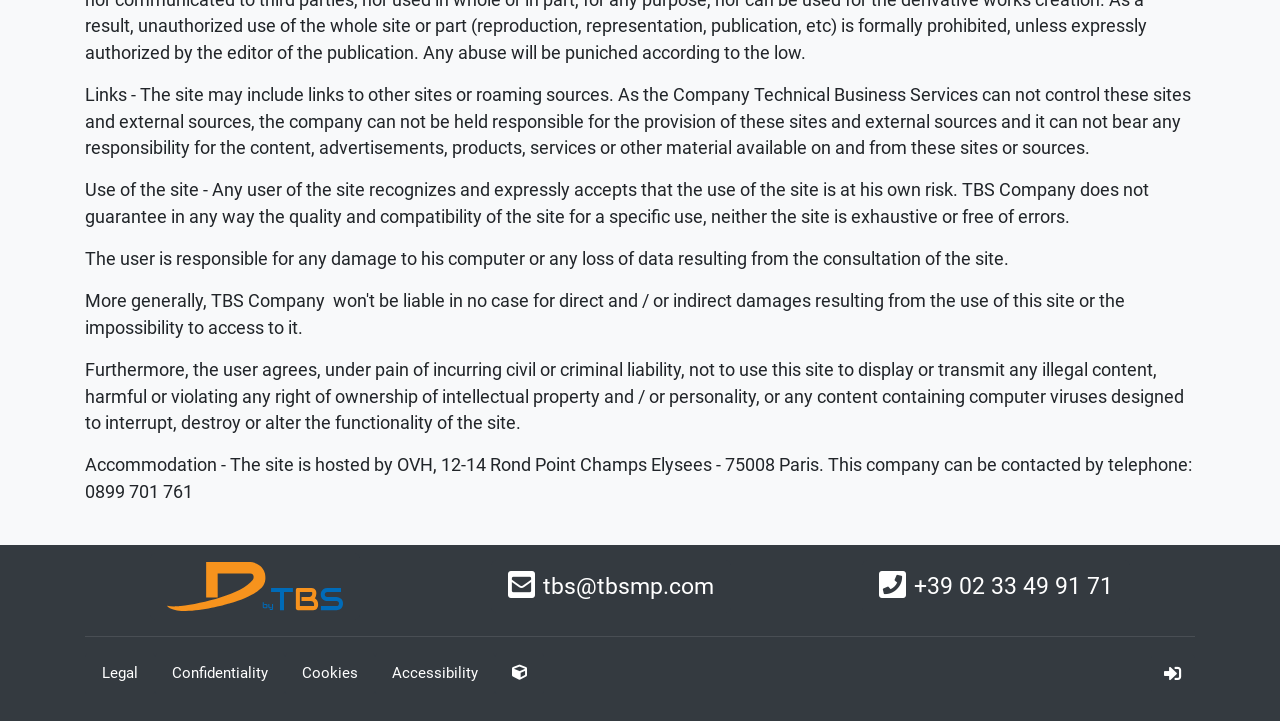Locate the UI element that matches the description Confidentiality in the webpage screenshot. Return the bounding box coordinates in the format (top-left x, top-left y, bottom-right x, bottom-right y), with values ranging from 0 to 1.

[0.121, 0.906, 0.223, 0.963]